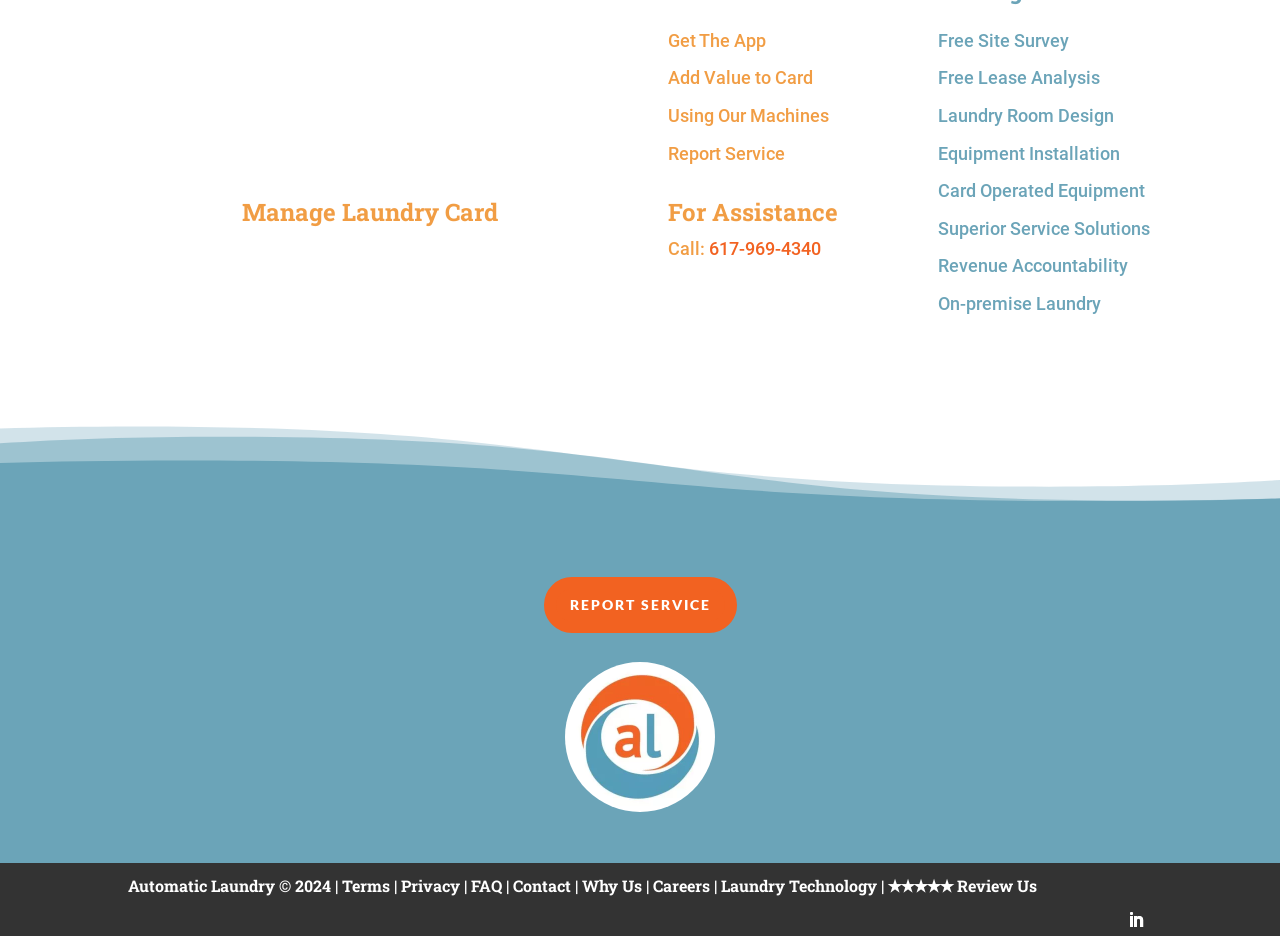What is the purpose of the 'REPORT SERVICE $' link?
Please use the image to deliver a detailed and complete answer.

The link 'REPORT SERVICE $' is likely used to report service issues, as it is placed below the 'Using Our Machines' link, suggesting that it is related to machine maintenance or repair.